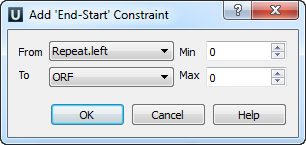Give a one-word or short phrase answer to the question: 
What is the initial value of the minimum and maximum fields?

Zero